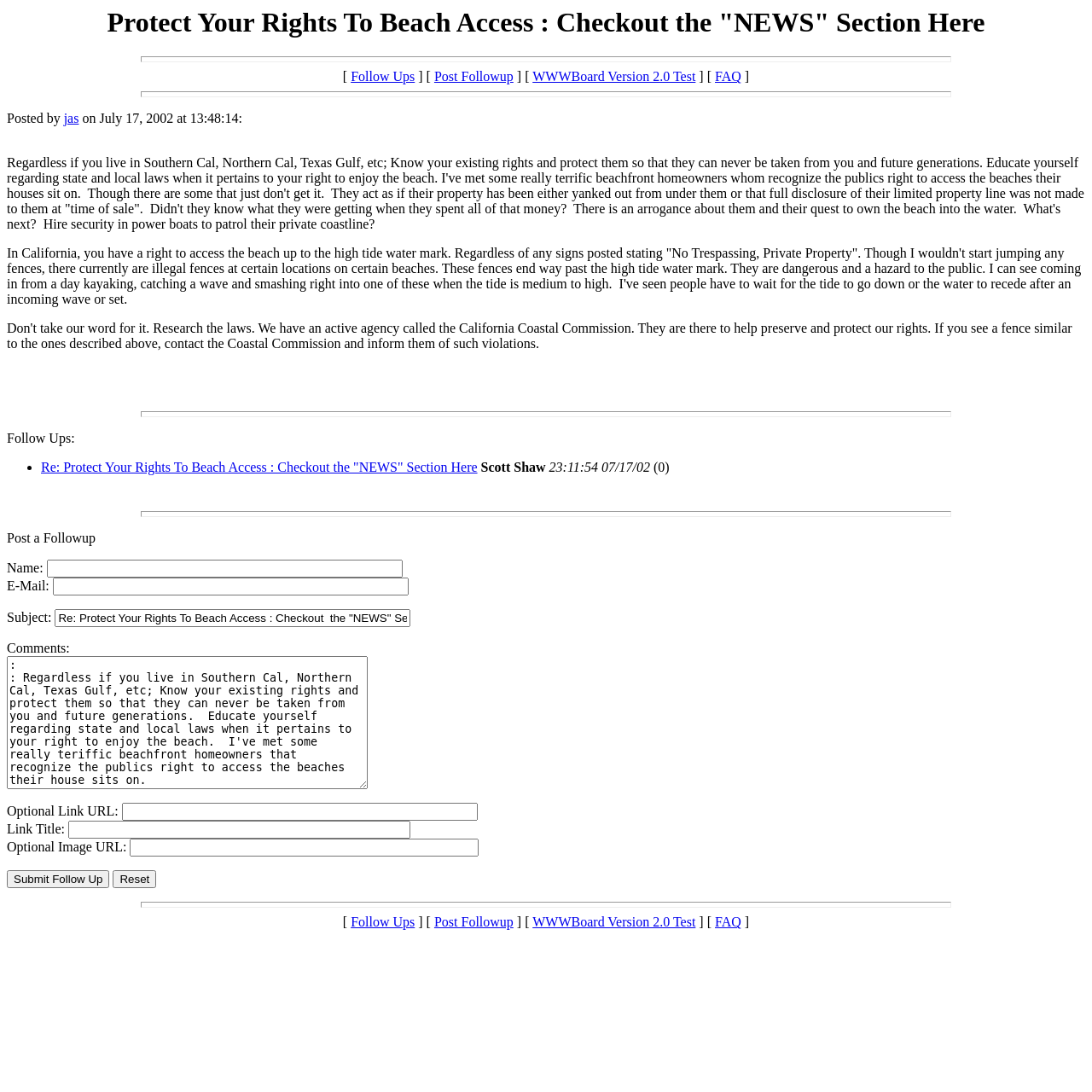Find and specify the bounding box coordinates that correspond to the clickable region for the instruction: "Click on the 'FAQ' link".

[0.655, 0.064, 0.679, 0.077]